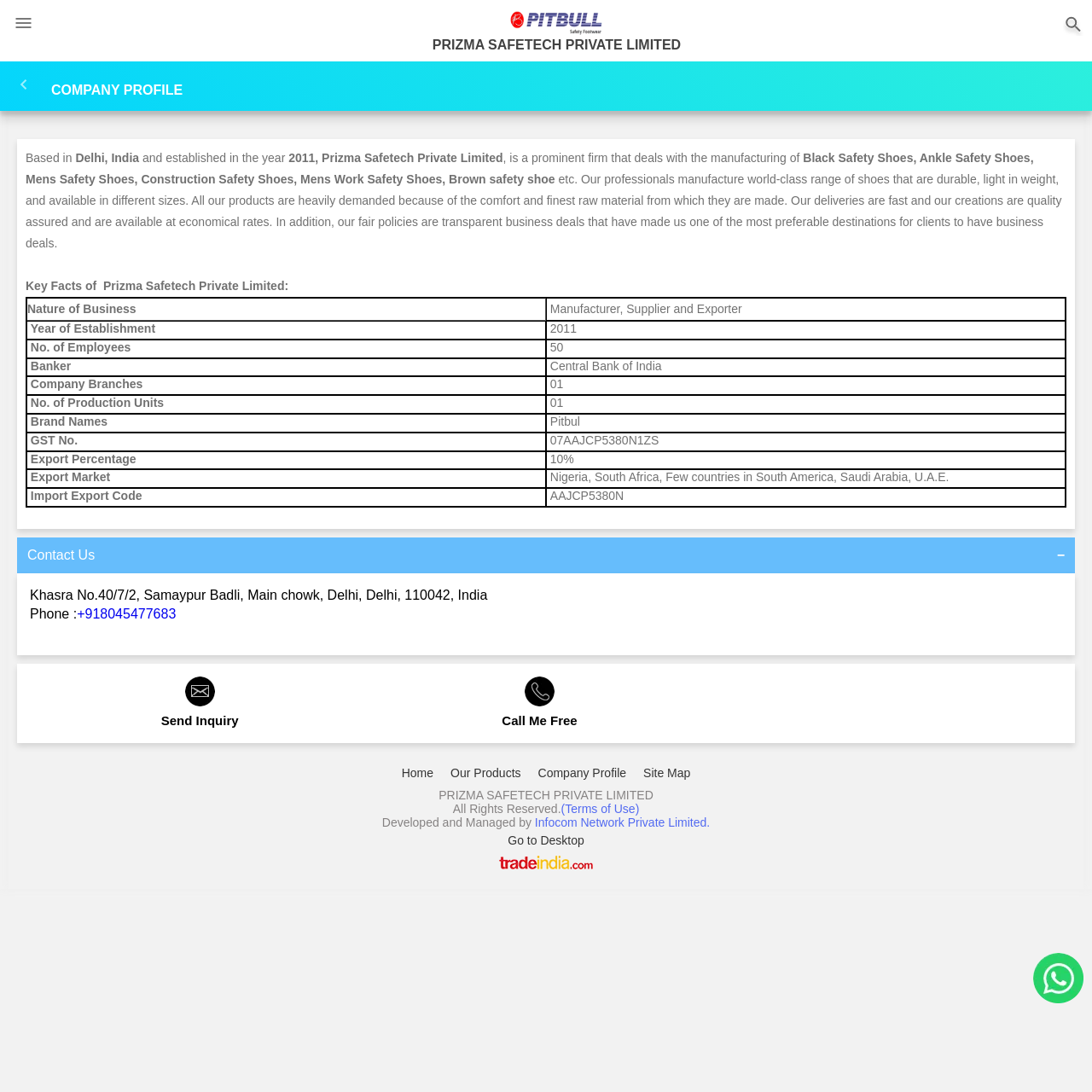Bounding box coordinates should be in the format (top-left x, top-left y, bottom-right x, bottom-right y) and all values should be floating point numbers between 0 and 1. Determine the bounding box coordinate for the UI element described as: Company Profile

[0.493, 0.702, 0.573, 0.714]